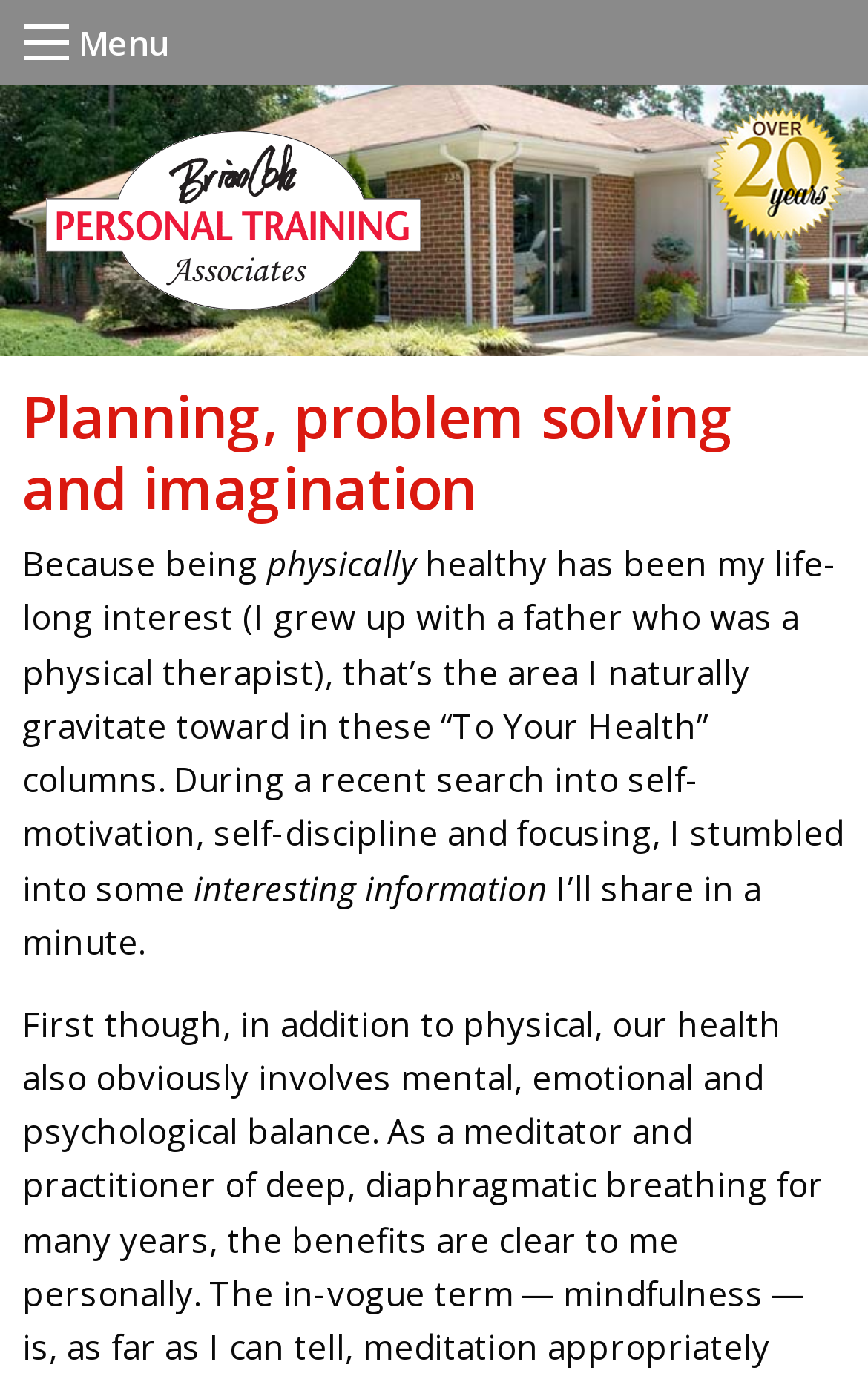Reply to the question below using a single word or brief phrase:
What is the name of the personal trainer?

Brian Cole